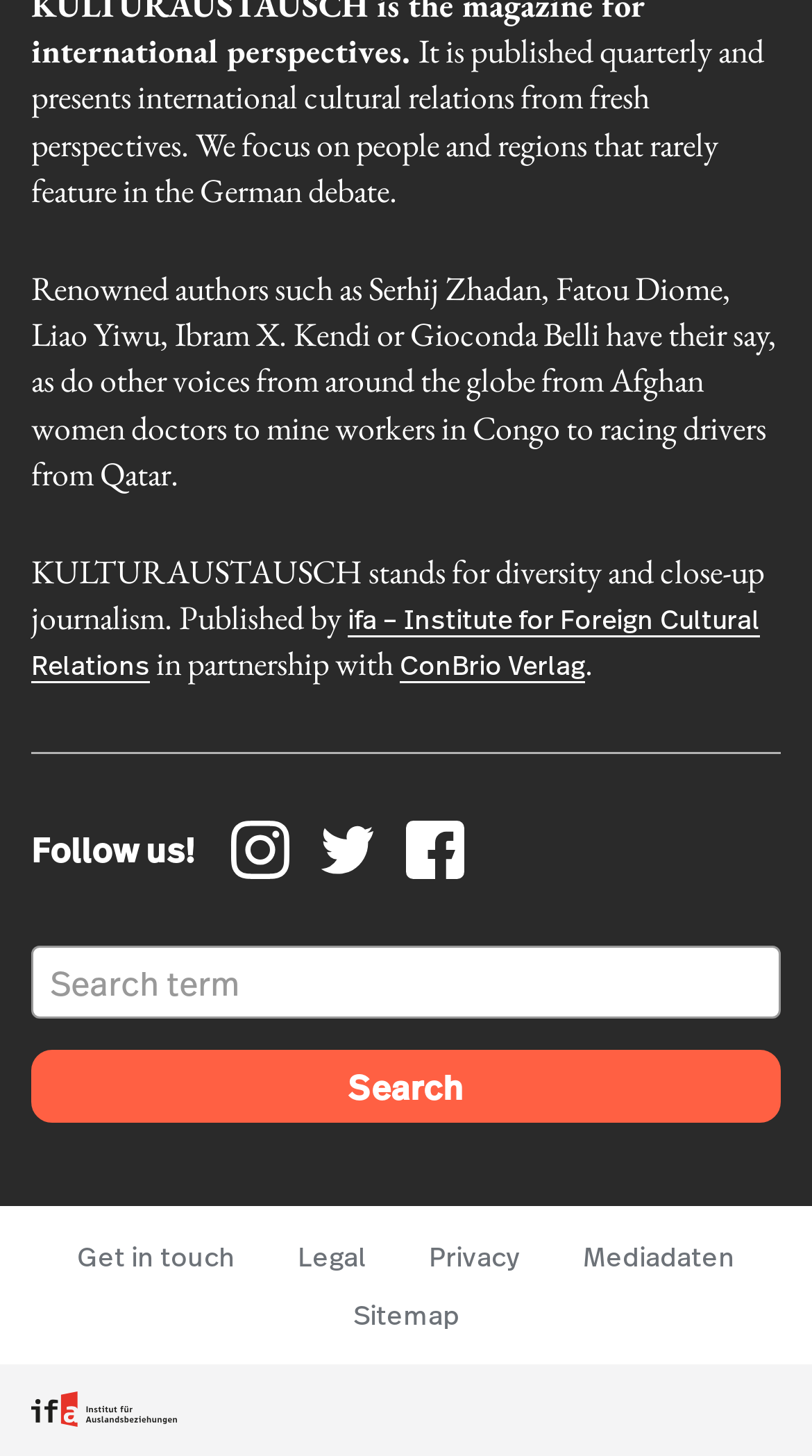Locate the bounding box coordinates of the area to click to fulfill this instruction: "Get in touch". The bounding box should be presented as four float numbers between 0 and 1, in the order [left, top, right, bottom].

[0.056, 0.843, 0.328, 0.883]